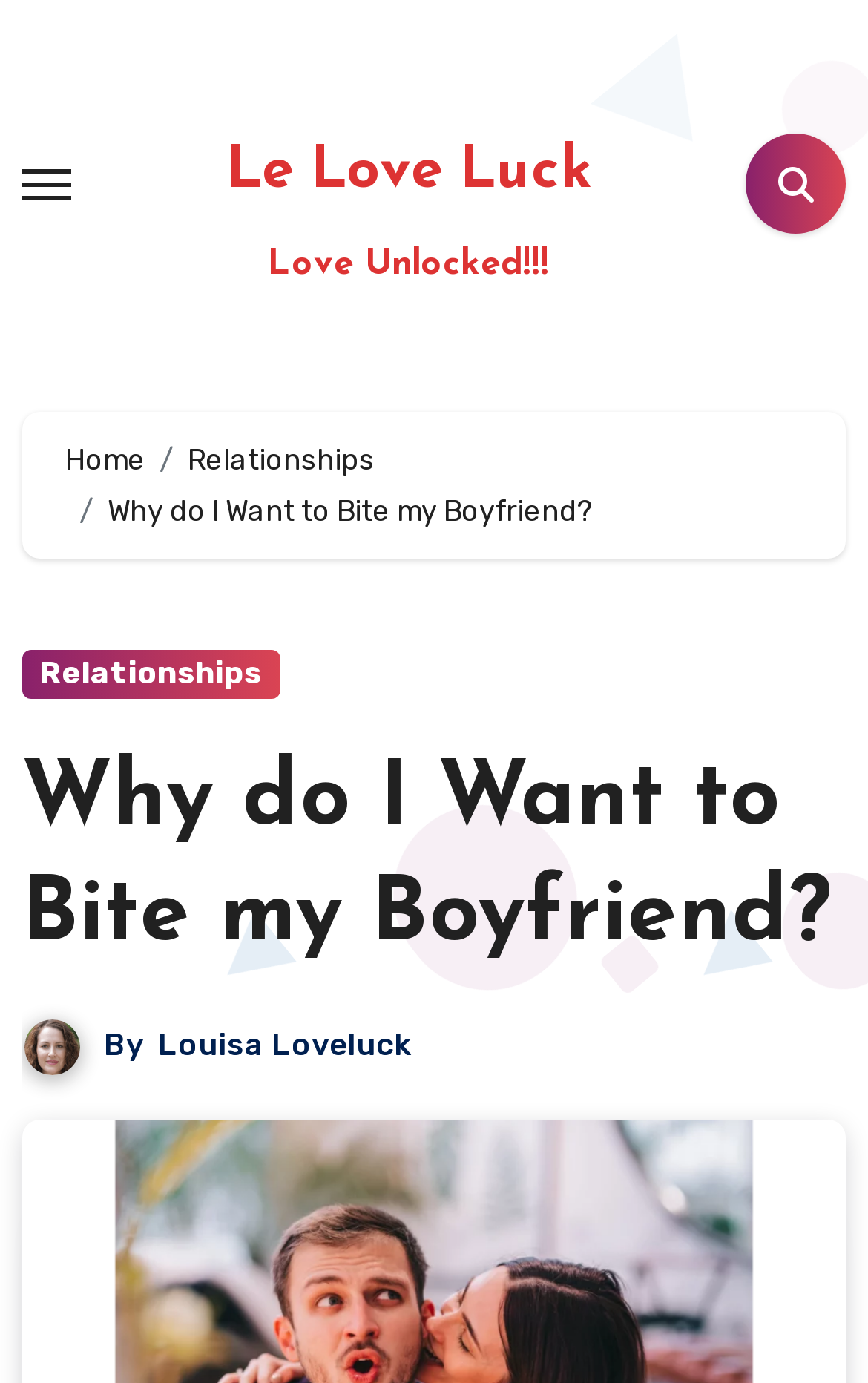Can you provide the bounding box coordinates for the element that should be clicked to implement the instruction: "Zoom in the map"?

None